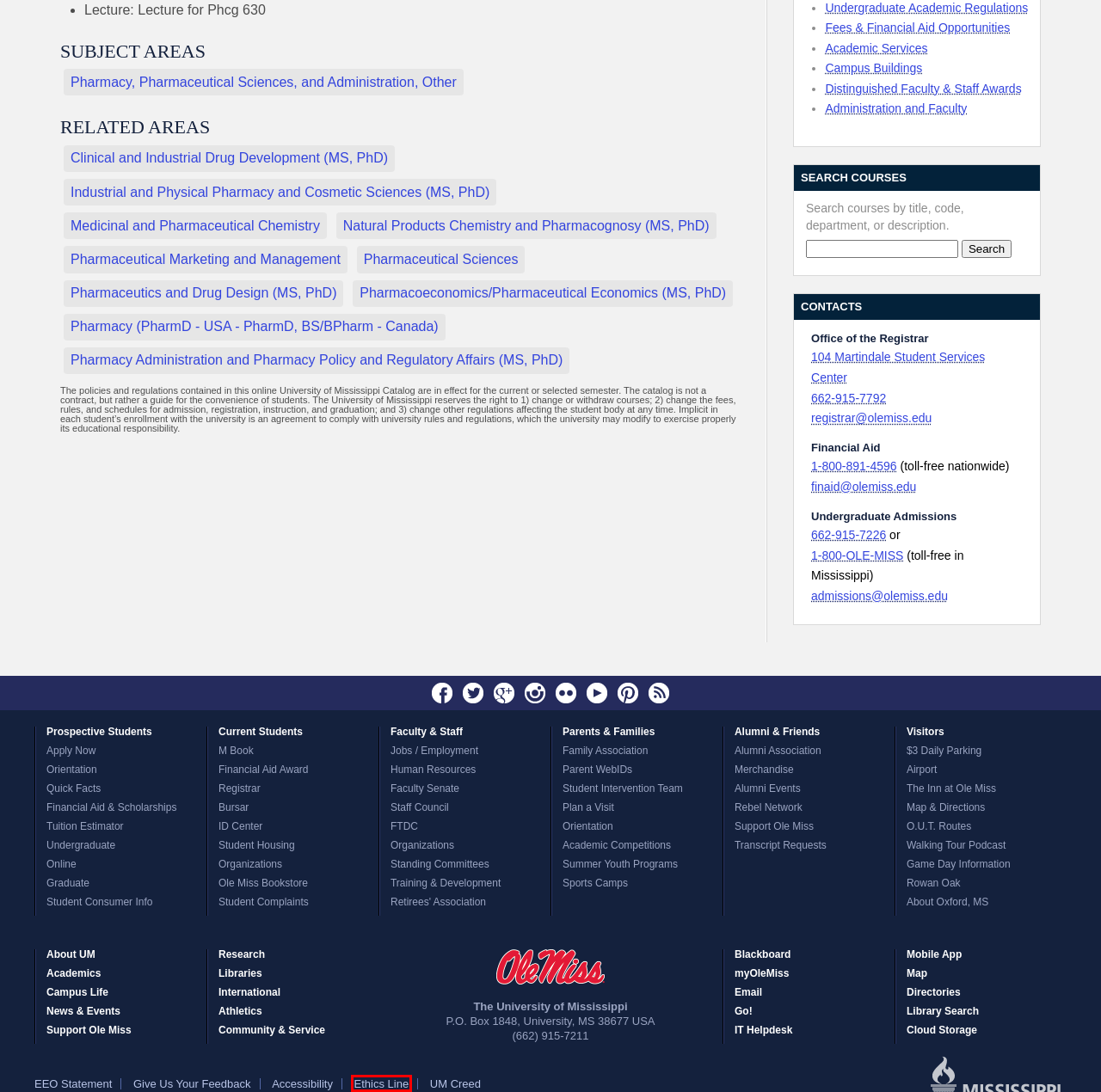Examine the screenshot of a webpage with a red bounding box around a UI element. Select the most accurate webpage description that corresponds to the new page after clicking the highlighted element. Here are the choices:
A. Orientation | The University of Mississippi!
B. Information Technology | University of Mississippi
C. Office of the Registrar | The University of Mississippi
D. Pharmaceutical Sciences | Fall 2024-25 | UM Catalog
E. IT Helpdesk: Parent WebID | University of Mississippi
F. Pharmacy (PharmD - USA - PharmD, BS/BPharm - Canada) | Fall 2024-25 | UM Catalog
G. Office of Financial Aid | University of Mississippi
H. EthicsPoint - The University of Mississippi

H